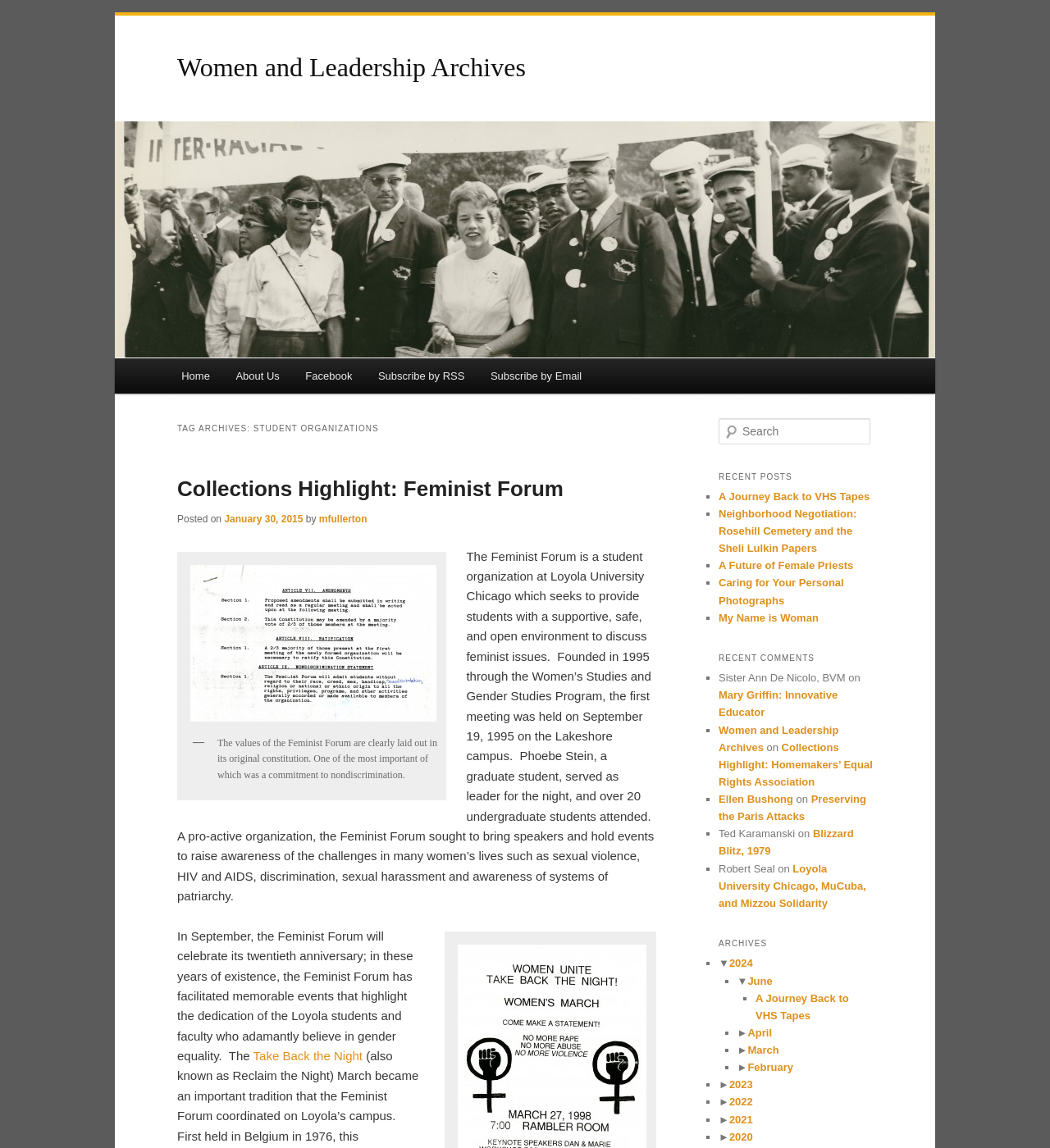Identify the bounding box coordinates of the clickable section necessary to follow the following instruction: "Search for something". The coordinates should be presented as four float numbers from 0 to 1, i.e., [left, top, right, bottom].

[0.684, 0.365, 0.829, 0.387]